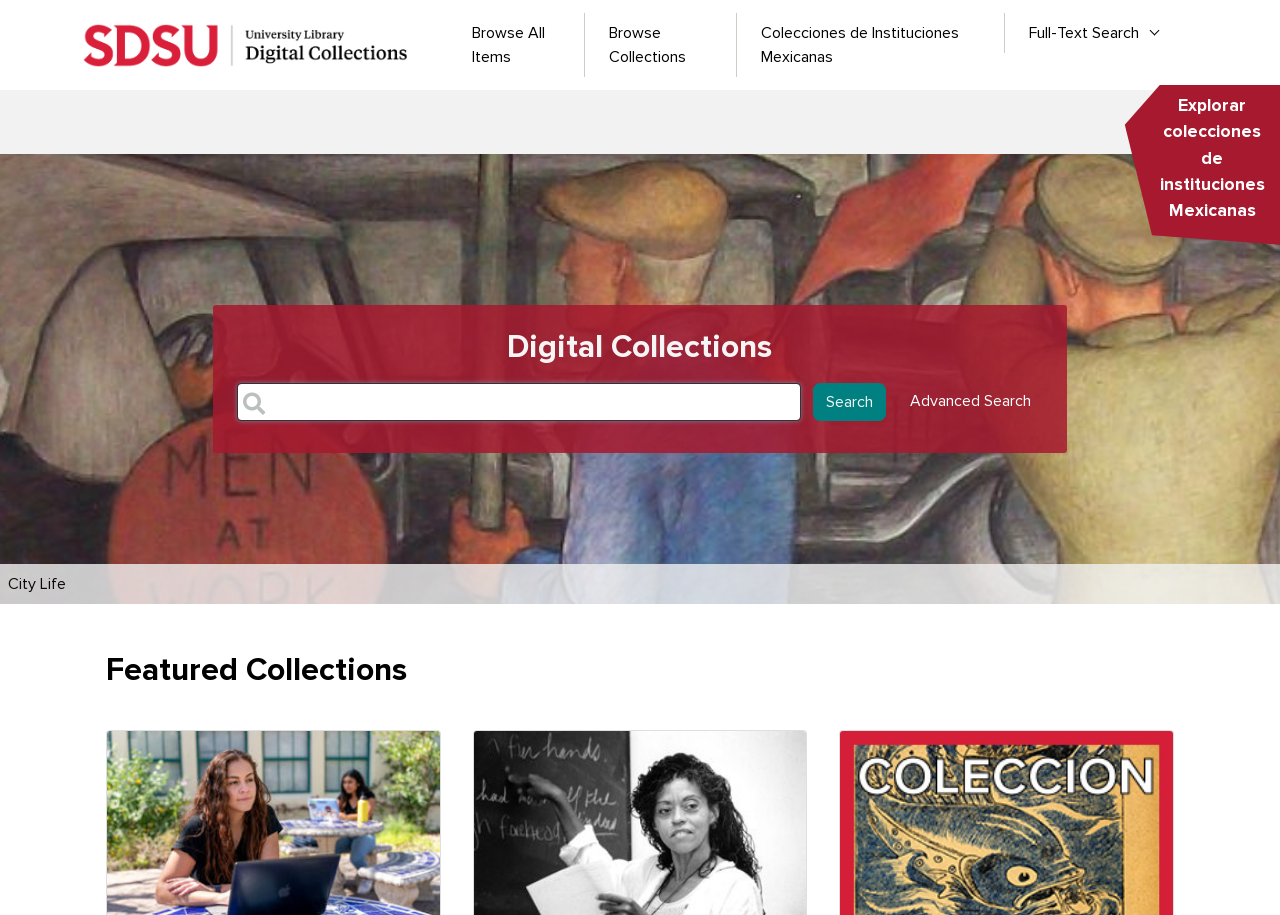What is the alternative to the simple search?
Please answer the question with a detailed response using the information from the screenshot.

I found a link 'Advanced Search' next to the simple search section, which suggests that it provides an alternative way to search with more advanced options.